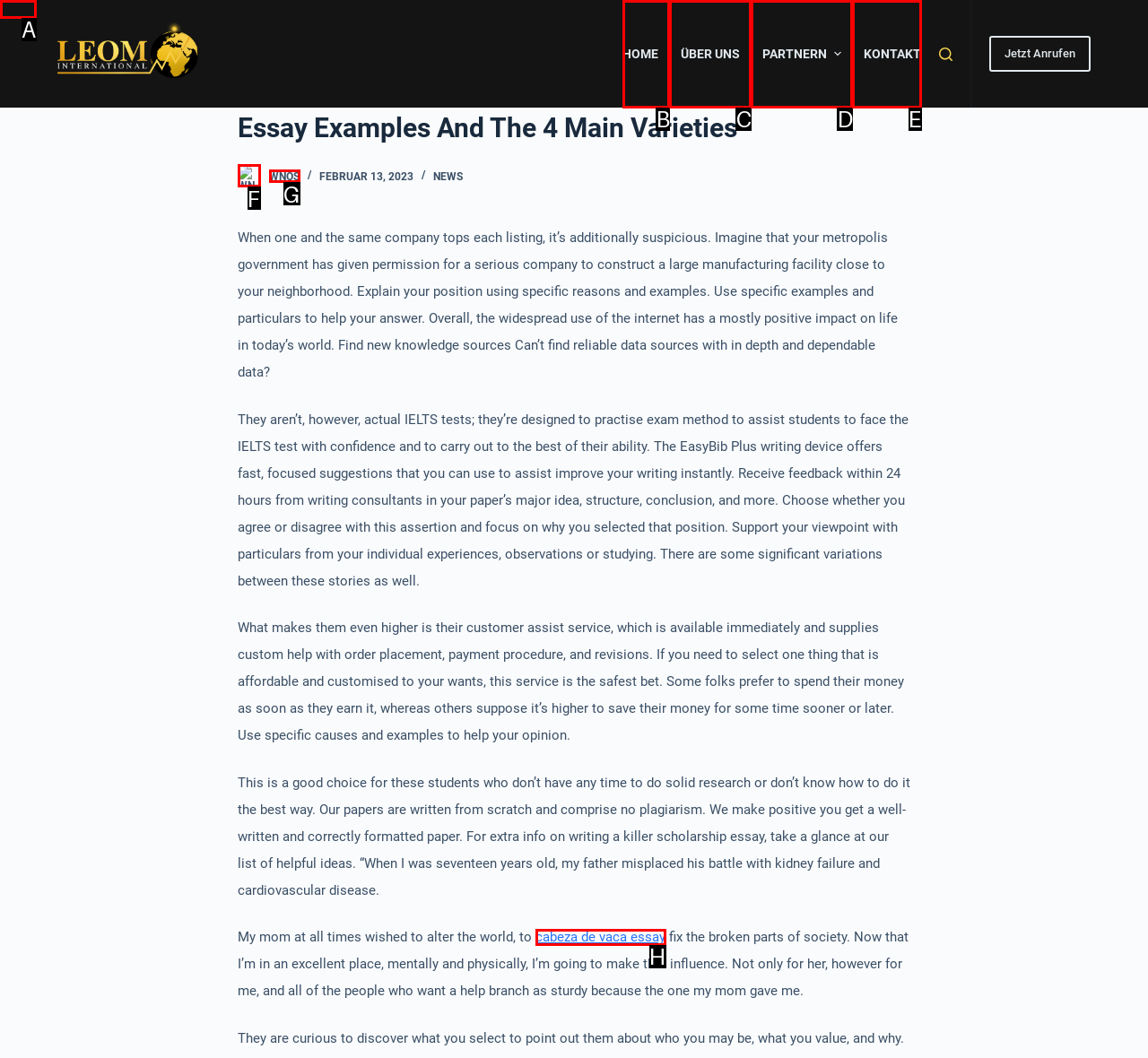Pick the HTML element that corresponds to the description: parent_node: WNOS
Answer with the letter of the correct option from the given choices directly.

F